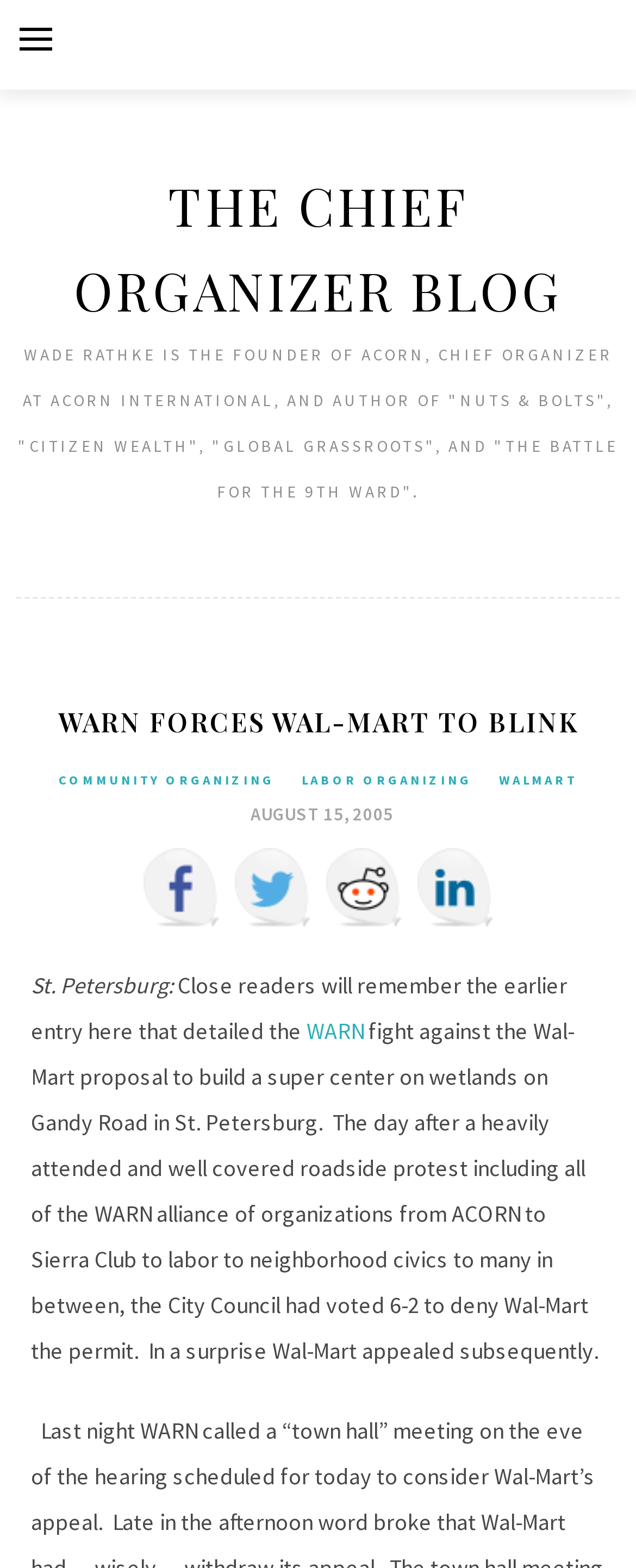Please examine the image and answer the question with a detailed explanation:
What was the outcome of the City Council vote?

I determined the answer by reading the static text element that describes the outcome of the City Council vote, which was 6-2 in favor of denying Wal-Mart the permit.